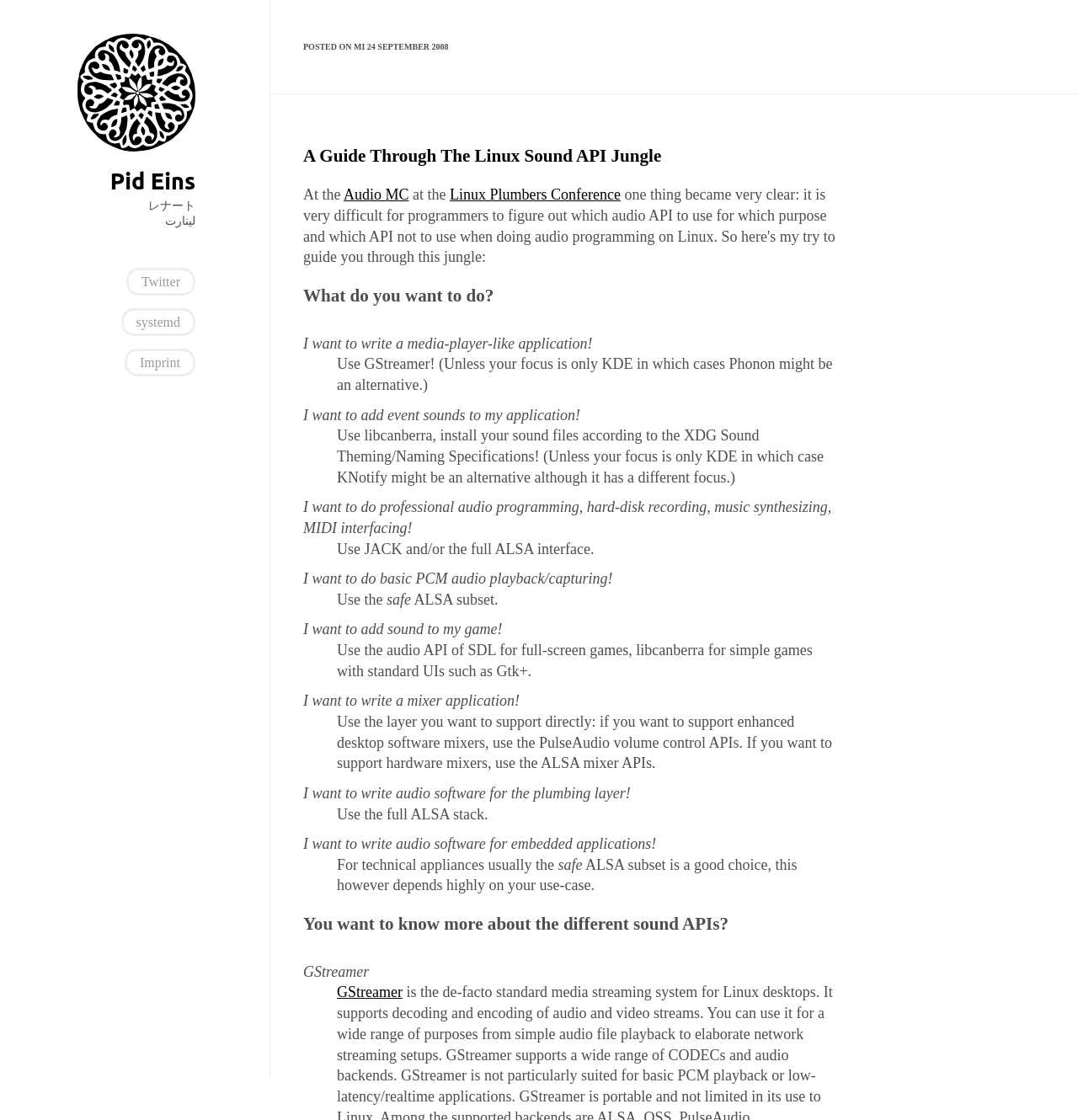Could you find the bounding box coordinates of the clickable area to complete this instruction: "Learn more about GStreamer"?

[0.312, 0.879, 0.373, 0.894]